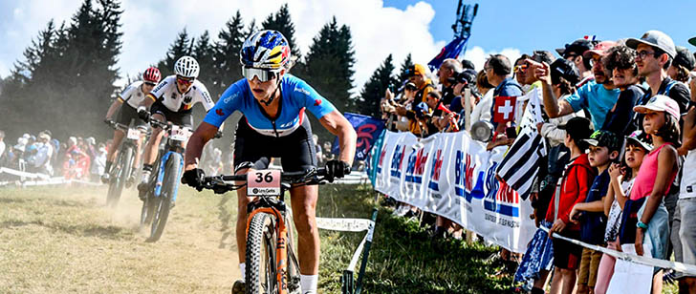Provide a short, one-word or phrase answer to the question below:
What is the atmosphere of the event?

vibrant